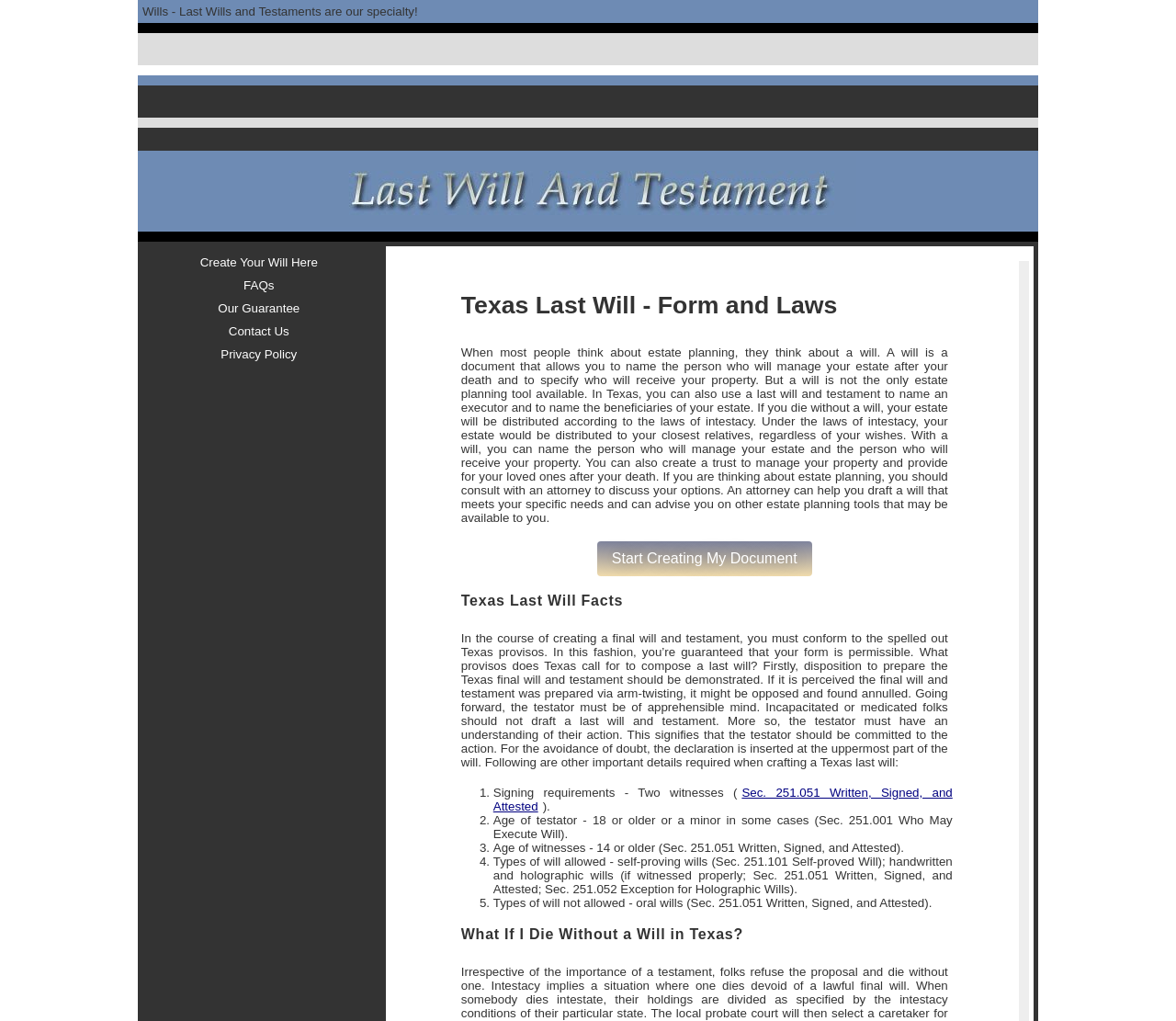Give an in-depth explanation of the webpage layout and content.

The webpage is about creating a last will and testament form in Texas, with a focus on the state's requirements and the finalization process. At the top, there is a header section with a logo and a tagline "Wills - Last Wills and Testaments are our specialty!" Below this, there are several rows of content, each containing an image and some text or a table.

The main content area is divided into two sections. On the left, there is a table with four rows, each containing a link to a different section of the website, including "Create Your Will Here", "FAQs", "Our Guarantee", and "Contact Us". Each link is accompanied by a small icon.

On the right, there is a large section of text that provides information about Texas last will laws and requirements. The text is organized into several sections, including "Texas Last Will - Form and Laws", "Texas Last Will Facts", and "What If I Die Without a Will in Texas?". Within these sections, there are numbered lists and links to specific sections of the Texas statutes.

Throughout the page, there are several images, including a logo, icons, and a banner image at the bottom. The overall layout is clean and easy to navigate, with clear headings and concise text.